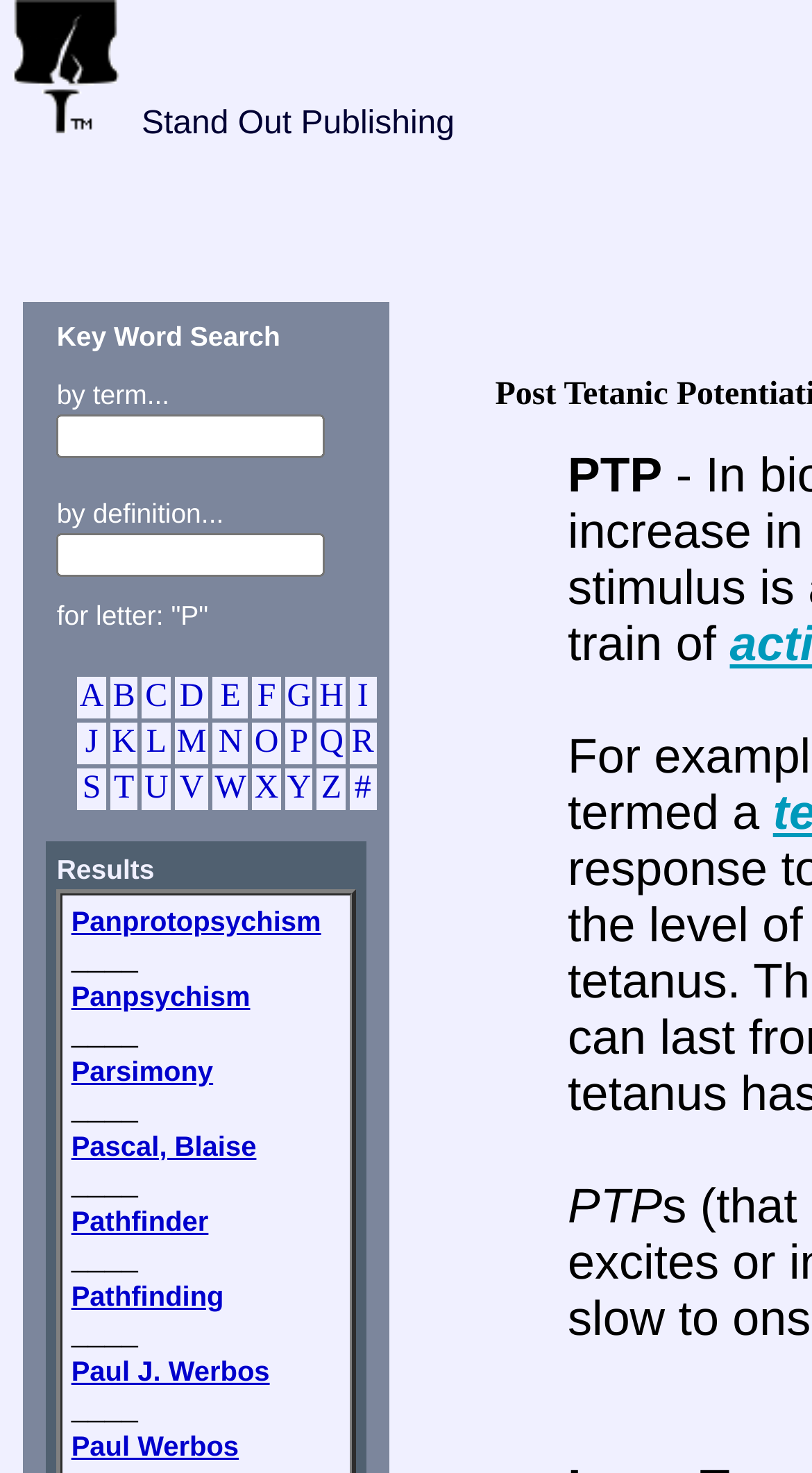With reference to the image, please provide a detailed answer to the following question: What is the alphabet letter in the grid cell?

The grid cell contains alphabet letters from A to Z, and the letter 'P' is one of them. It is located in the third row of the grid table.